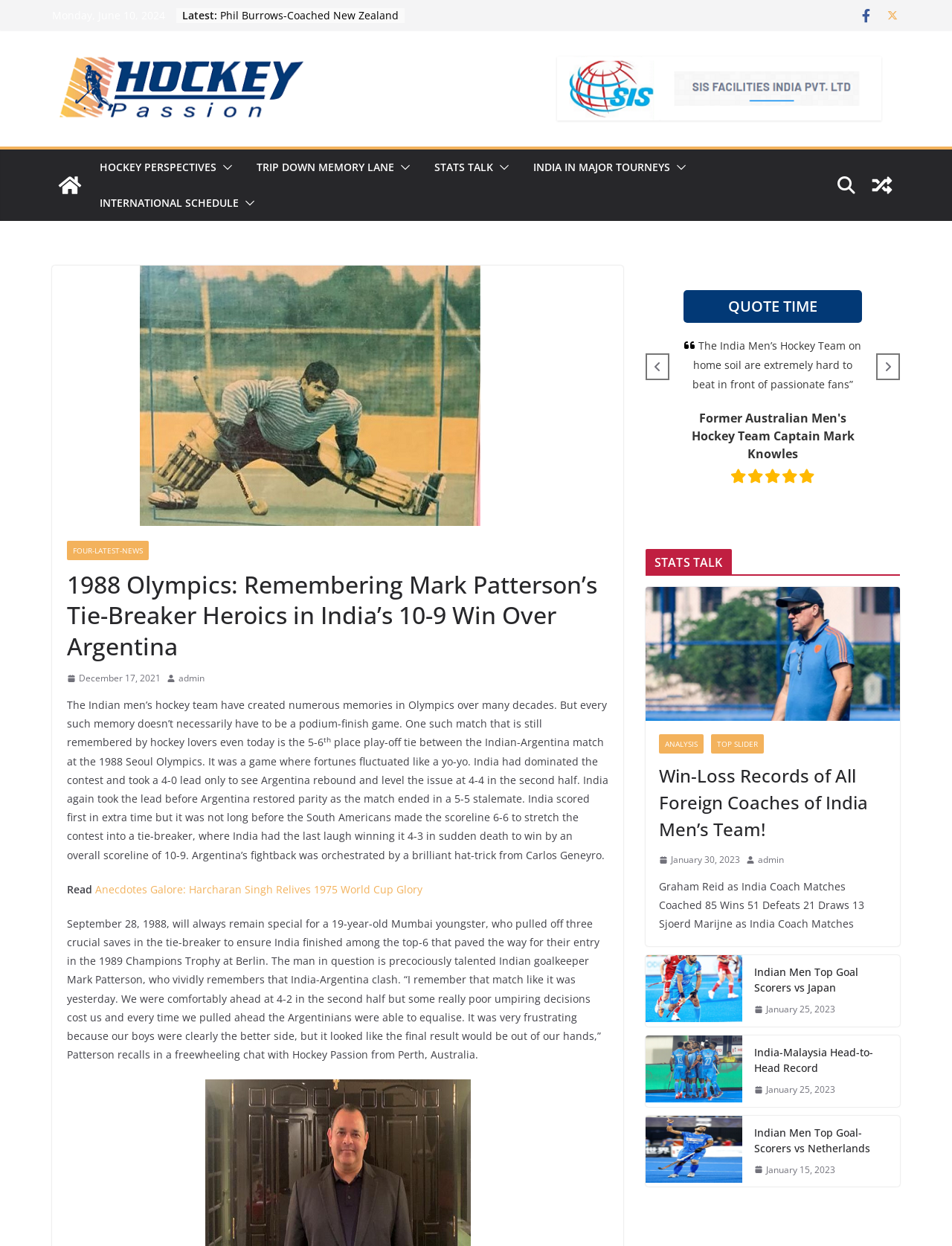Please give the bounding box coordinates of the area that should be clicked to fulfill the following instruction: "Check the latest hockey news". The coordinates should be in the format of four float numbers from 0 to 1, i.e., [left, top, right, bottom].

[0.055, 0.039, 0.322, 0.103]